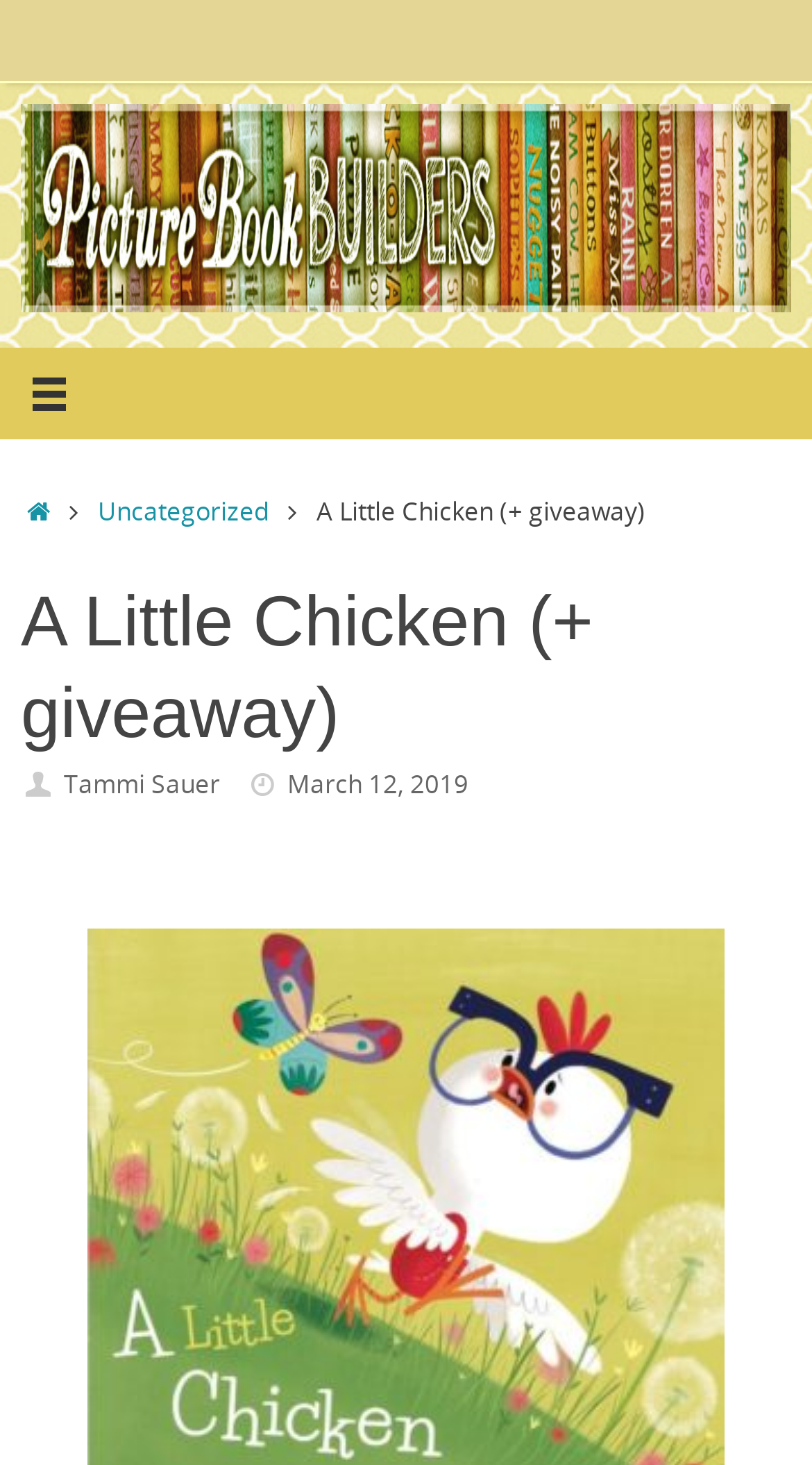Locate the primary headline on the webpage and provide its text.

A Little Chicken (+ giveaway)